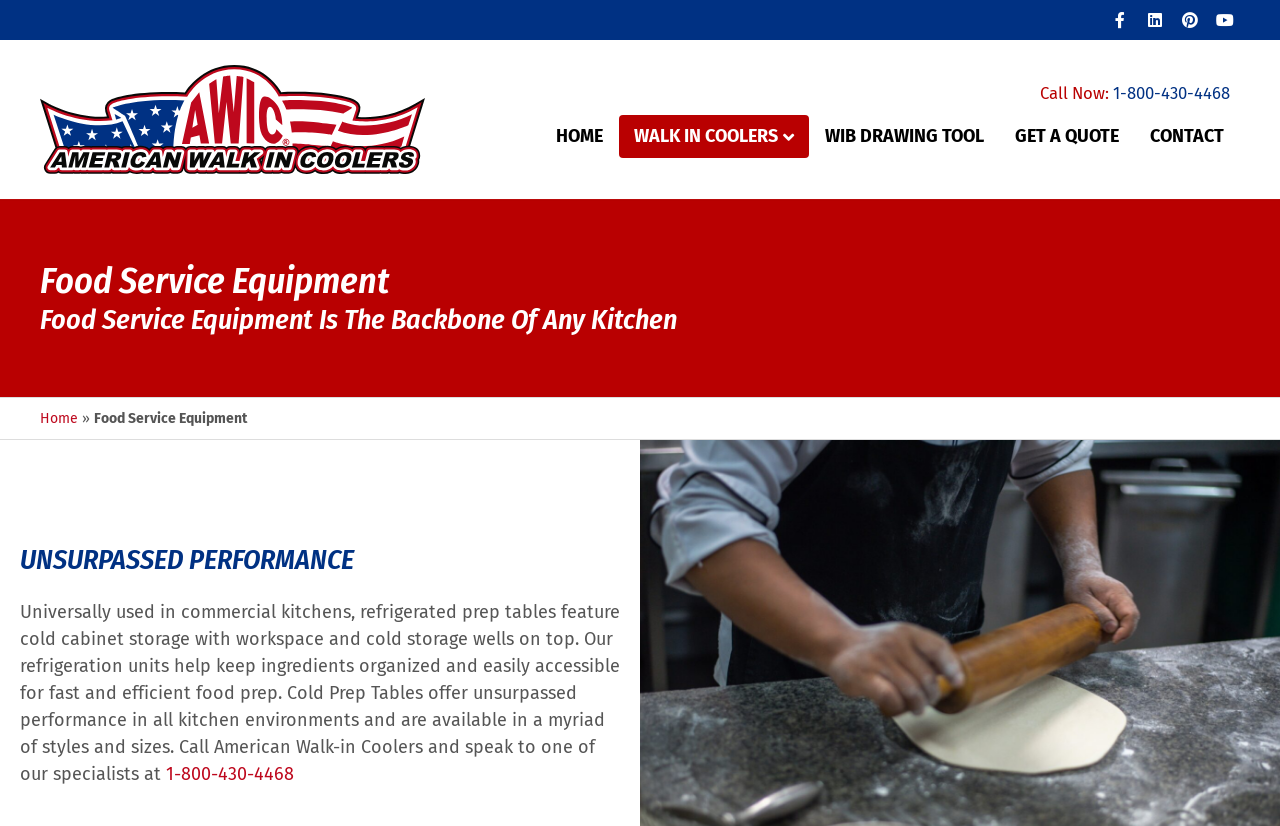Given the webpage screenshot and the description, determine the bounding box coordinates (top-left x, top-left y, bottom-right x, bottom-right y) that define the location of the UI element matching this description: WIB Drawing Tool

[0.633, 0.149, 0.78, 0.2]